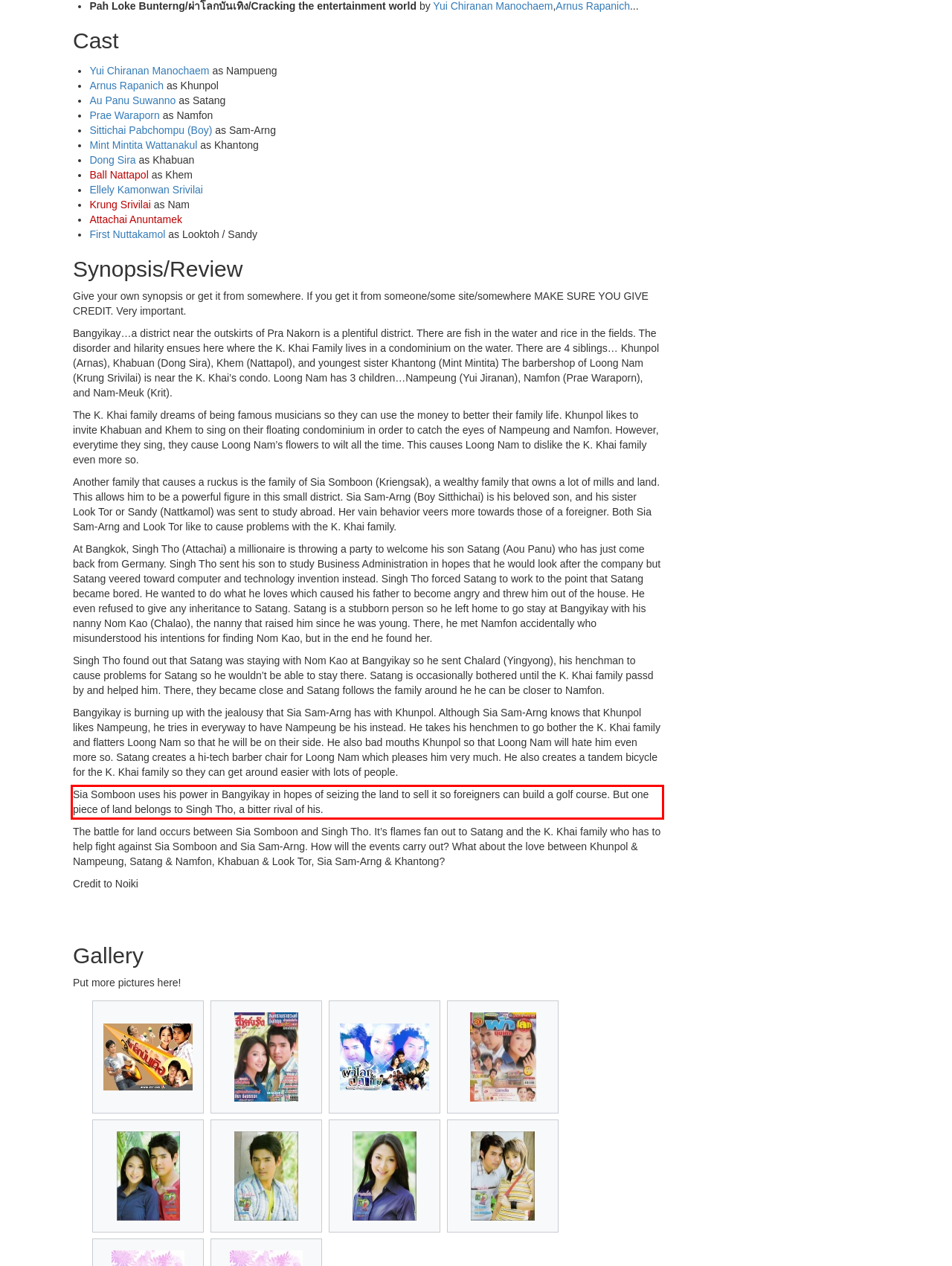Given a screenshot of a webpage containing a red rectangle bounding box, extract and provide the text content found within the red bounding box.

Sia Somboon uses his power in Bangyikay in hopes of seizing the land to sell it so foreigners can build a golf course. But one piece of land belongs to Singh Tho, a bitter rival of his.